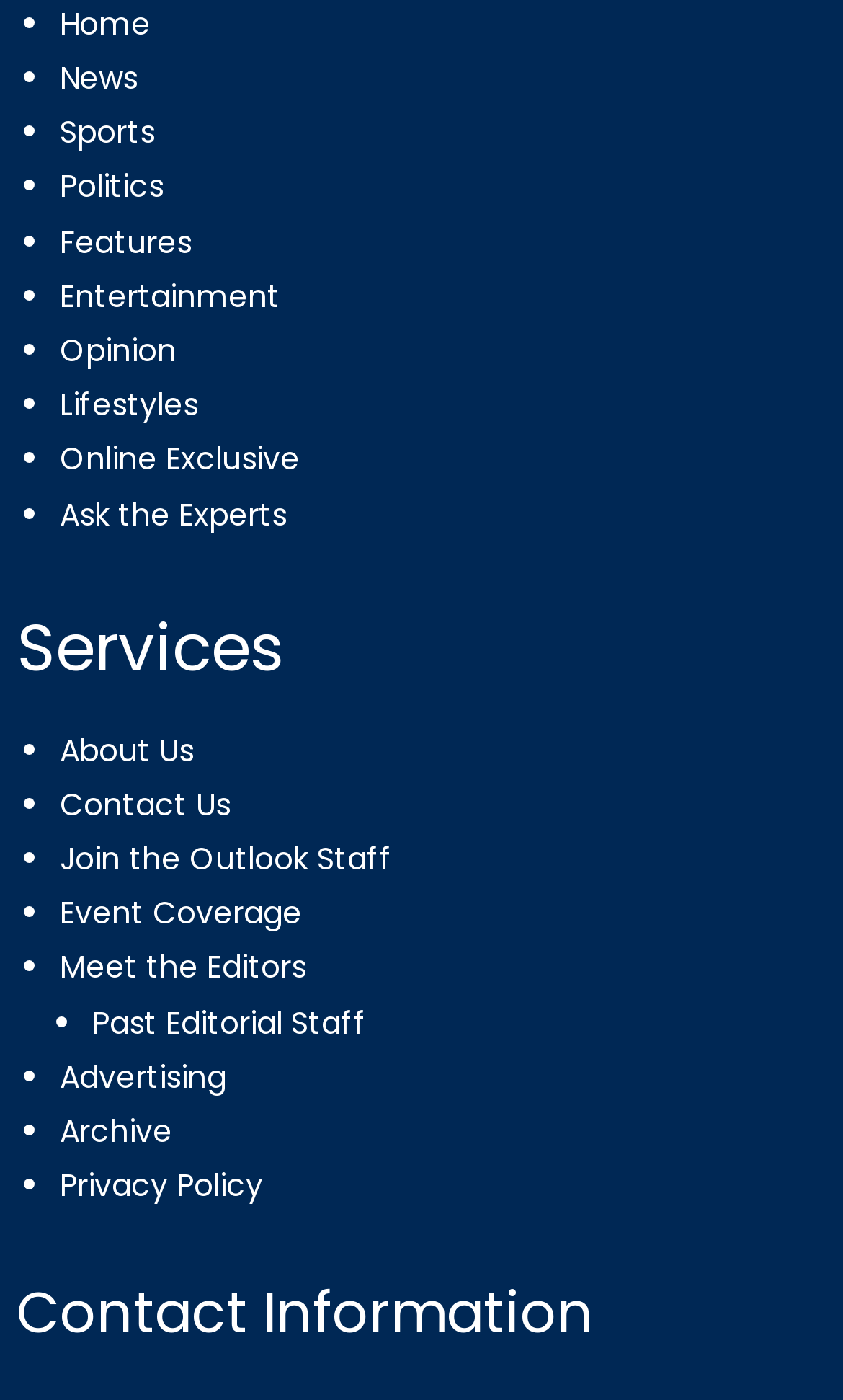Indicate the bounding box coordinates of the element that needs to be clicked to satisfy the following instruction: "contact us". The coordinates should be four float numbers between 0 and 1, i.e., [left, top, right, bottom].

[0.071, 0.559, 0.274, 0.59]